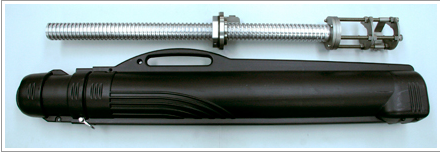Examine the image and give a thorough answer to the following question:
What is the purpose of the streamlined black case?

The caption explains that the streamlined black case is designed for easy handling and storage, emphasizing the tool's compact and lightweight design. This information is provided to highlight the tool's usability and convenience.